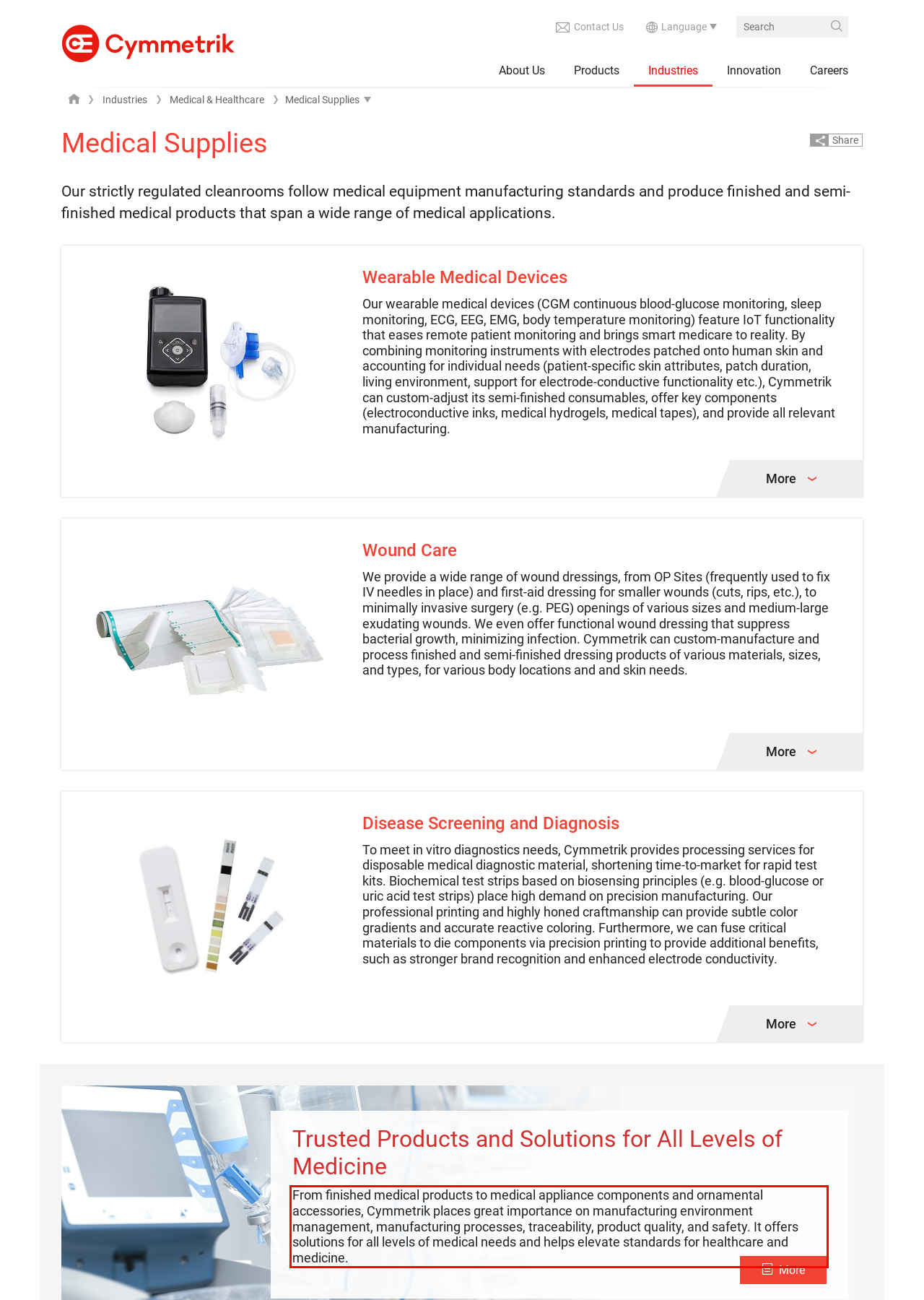You are provided with a screenshot of a webpage containing a red bounding box. Please extract the text enclosed by this red bounding box.

From finished medical products to medical appliance components and ornamental accessories, Cymmetrik places great importance on manufacturing environment management, manufacturing processes, traceability, product quality, and safety. It offers solutions for all levels of medical needs and helps elevate standards for healthcare and medicine.